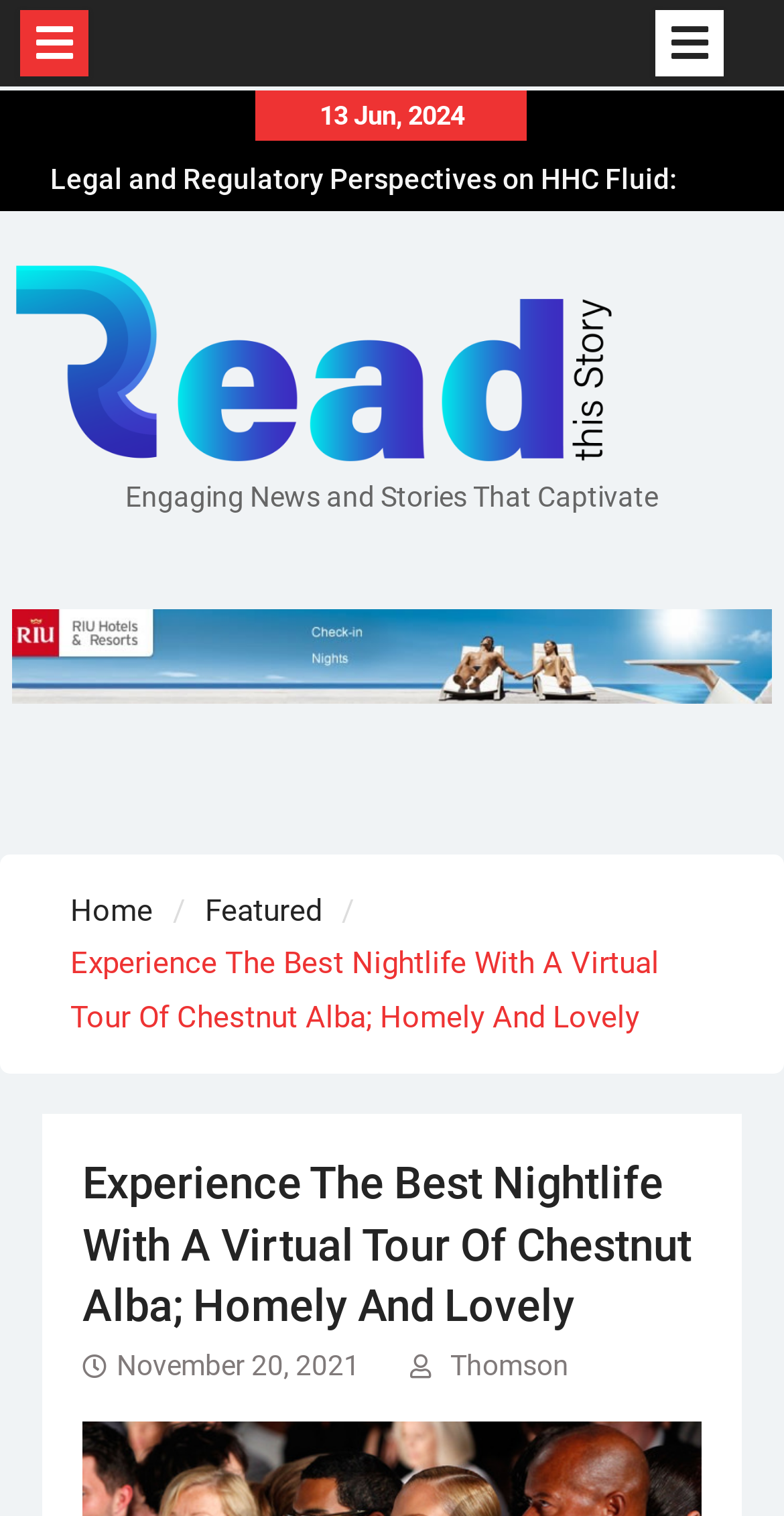Please determine the bounding box of the UI element that matches this description: Featured. The coordinates should be given as (top-left x, top-left y, bottom-right x, bottom-right y), with all values between 0 and 1.

[0.261, 0.589, 0.41, 0.613]